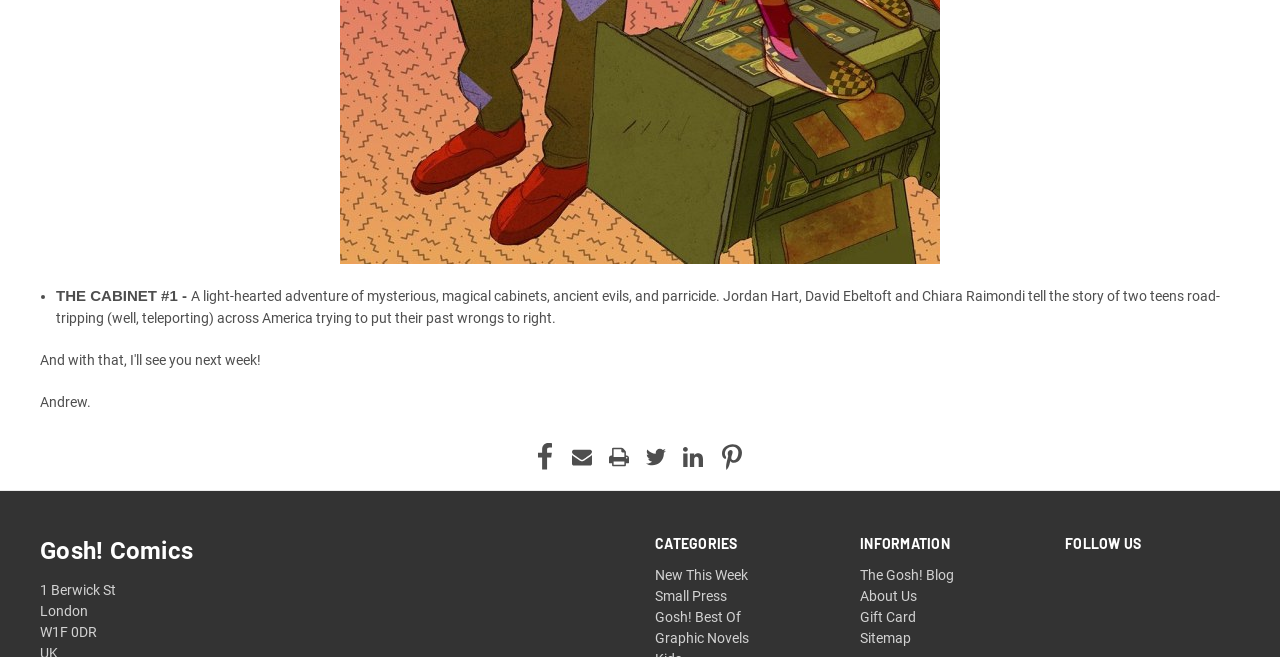Find and specify the bounding box coordinates that correspond to the clickable region for the instruction: "Search for something".

None